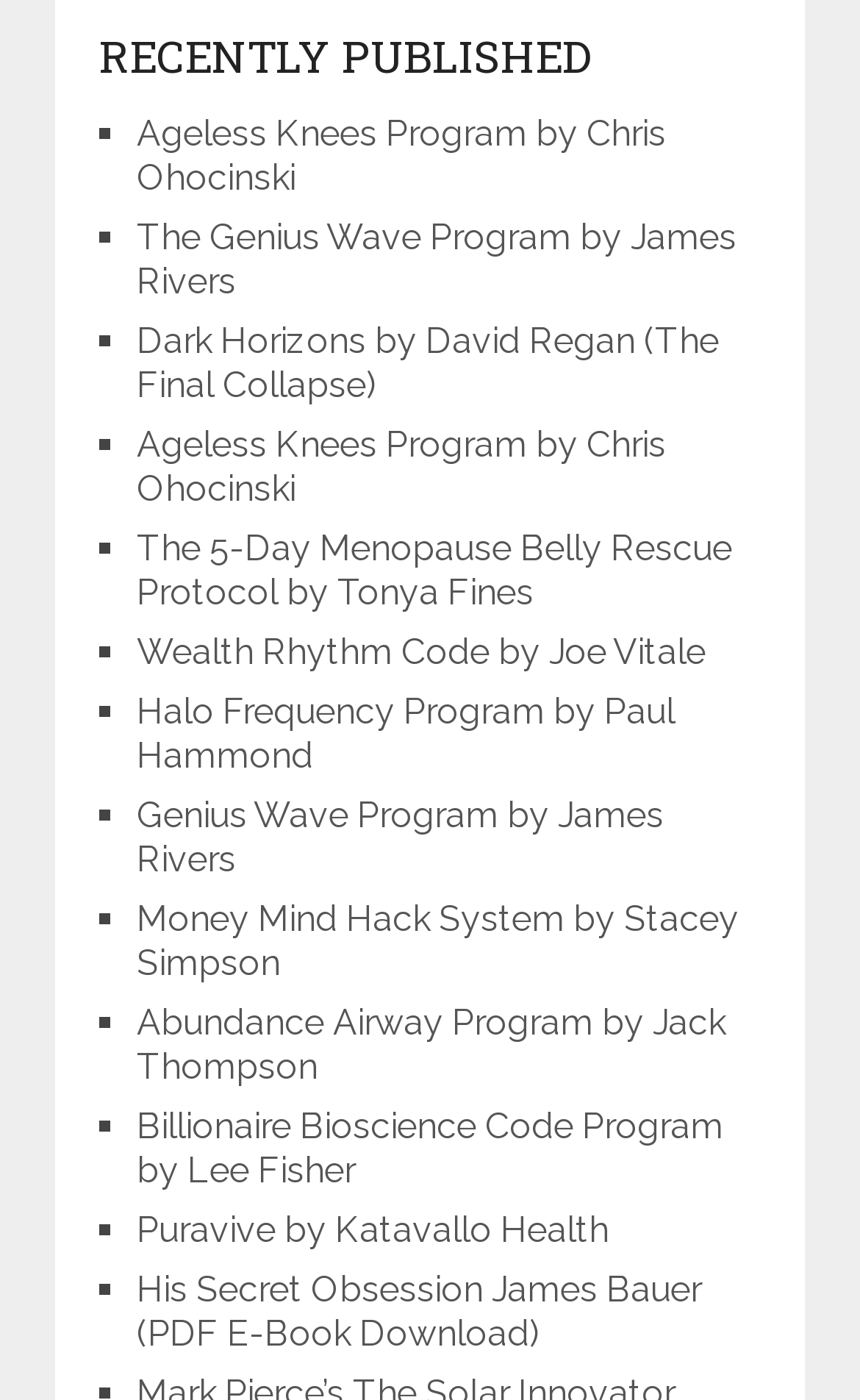Answer in one word or a short phrase: 
Who is the author of 'The Genius Wave Program'?

James Rivers